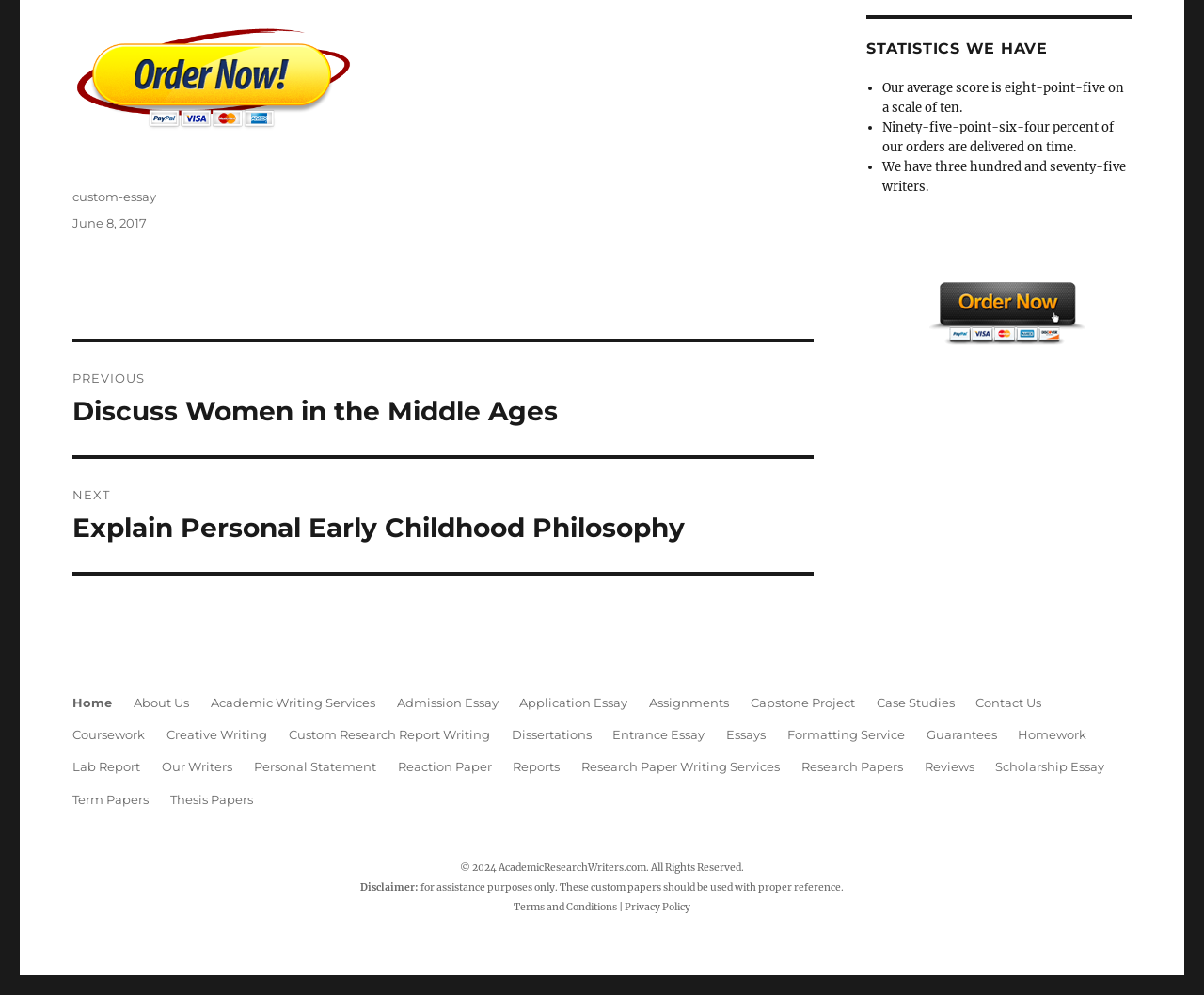Please identify the bounding box coordinates of the element that needs to be clicked to perform the following instruction: "Read the terms and conditions".

[0.427, 0.905, 0.512, 0.918]